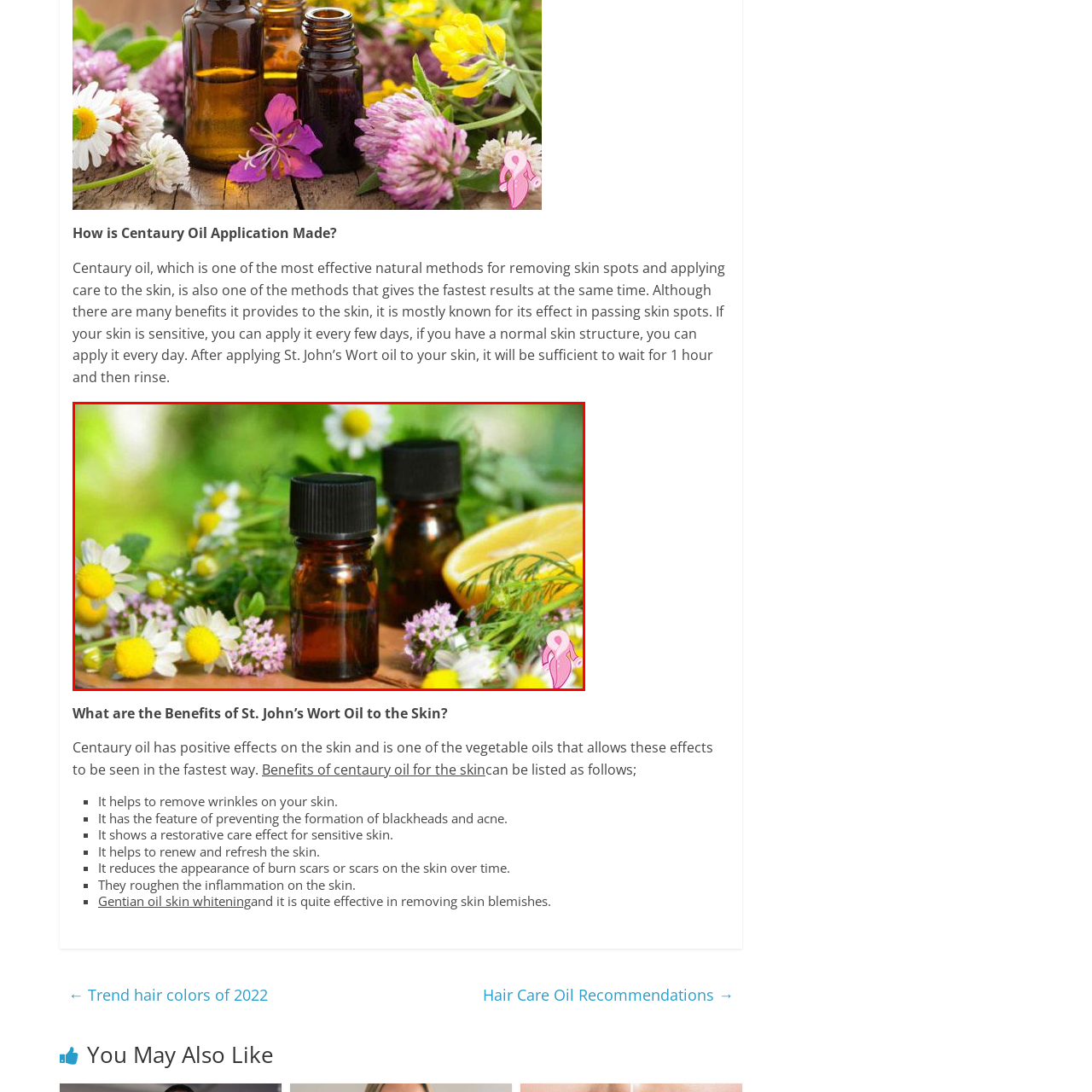Describe extensively the image that is contained within the red box.

The image features two small amber glass bottles with black screw-on caps, sitting amidst a vibrant arrangement of fresh flowers and herbs. The background is a lush green, suggesting a natural environment, while a slice of lemon adds a splash of color to the composition. This scene beautifully complements the discussion on the benefits and applications of Centaury oil, a natural remedy known for its effectiveness in skincare. The image evokes a sense of freshness and natural beauty, reflecting the themes of herbal remedies and holistic skin care emphasized in the accompanying text about the advantages of St. John’s Wort oil and similar oils for improving skin health.